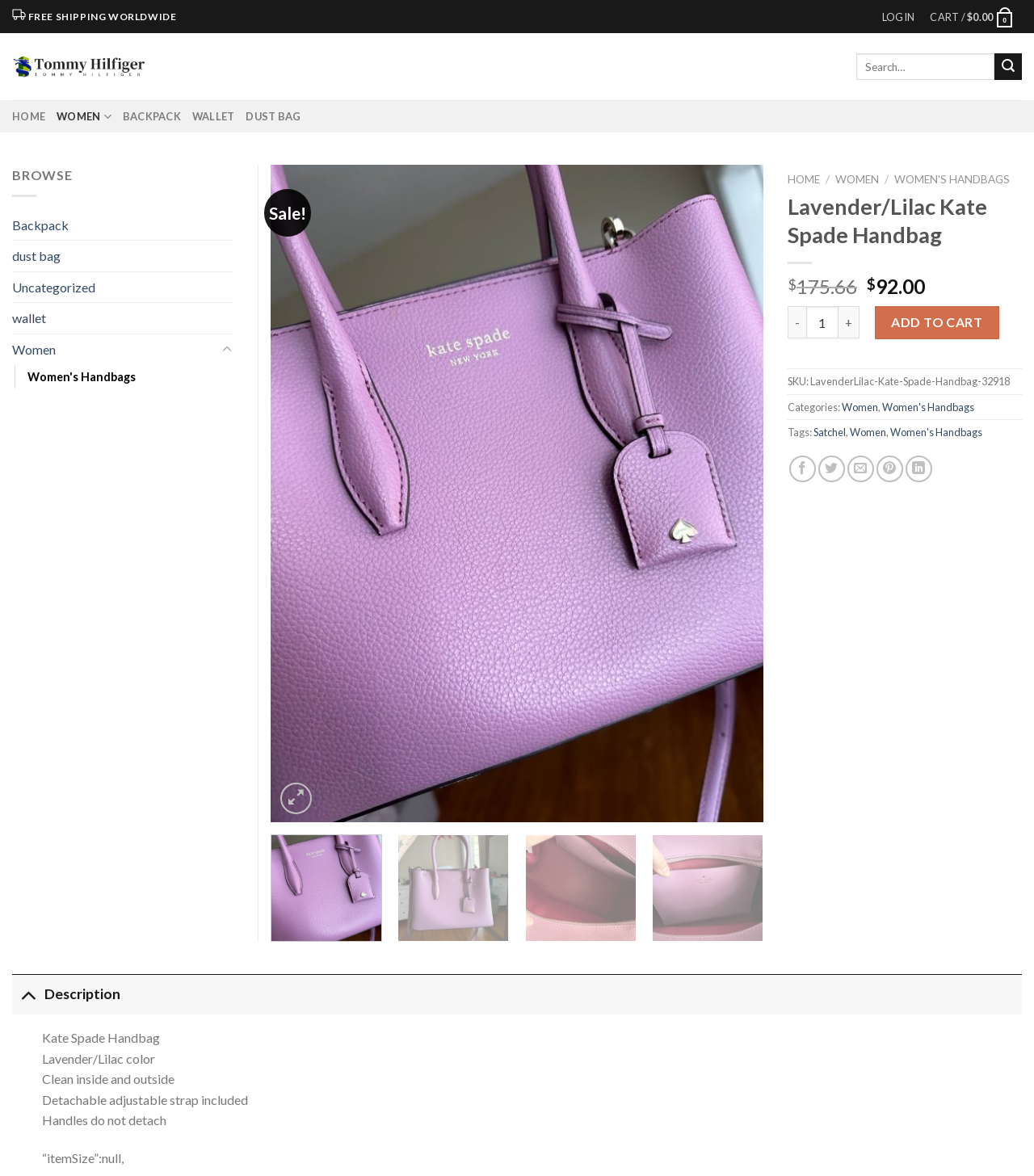Provide the bounding box coordinates of the HTML element described by the text: "Women".

[0.808, 0.147, 0.85, 0.158]